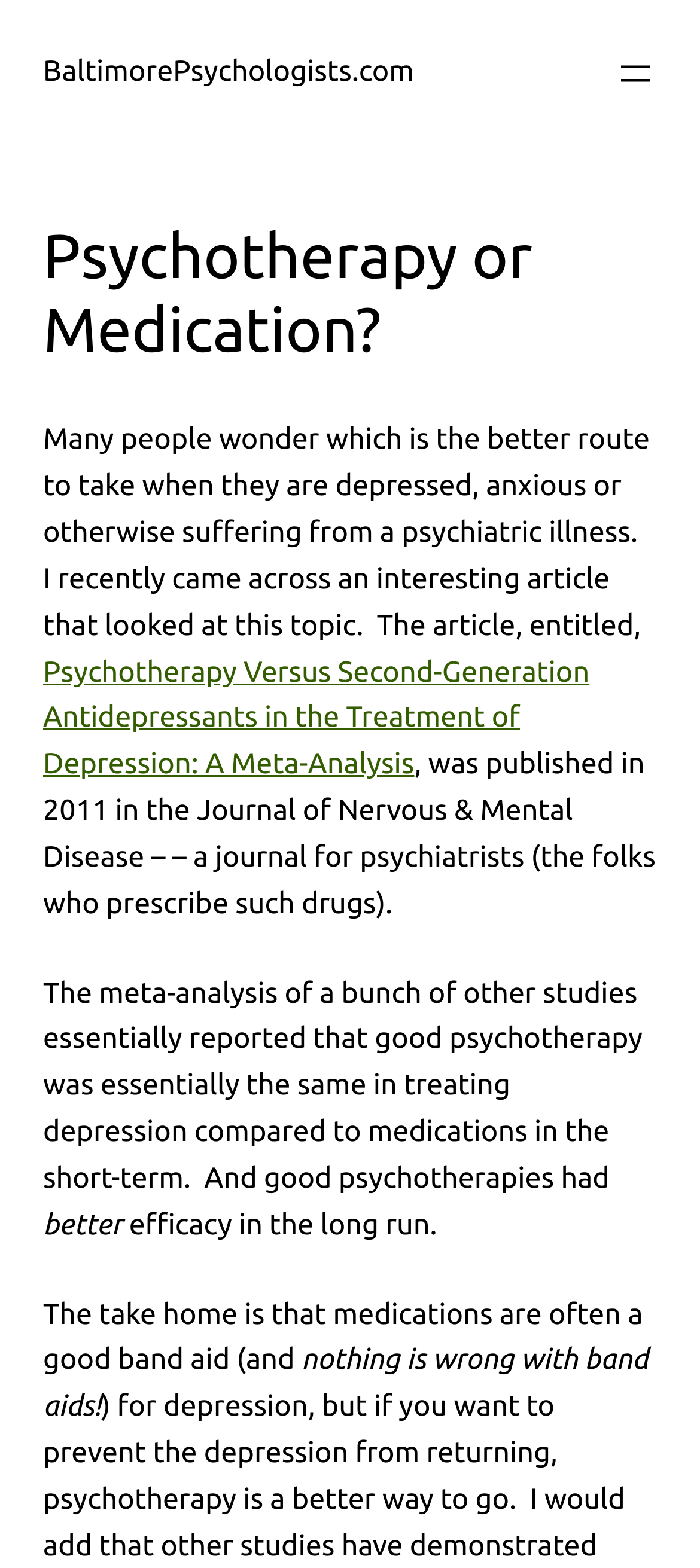Extract the text of the main heading from the webpage.

Psychotherapy or Medication?